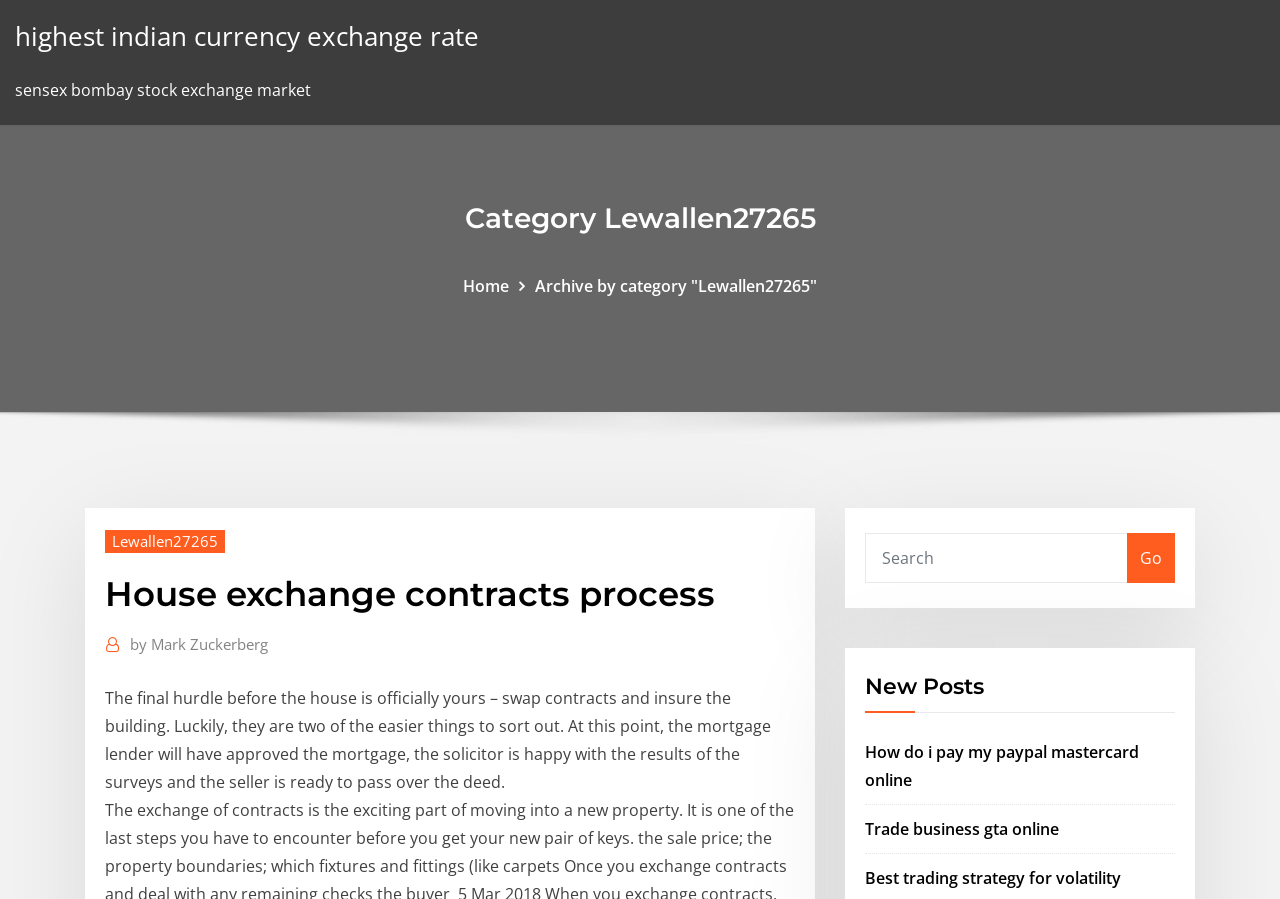Determine the bounding box coordinates of the clickable element to achieve the following action: 'Click on the link to learn about house exchange contracts process'. Provide the coordinates as four float values between 0 and 1, formatted as [left, top, right, bottom].

[0.082, 0.636, 0.621, 0.685]